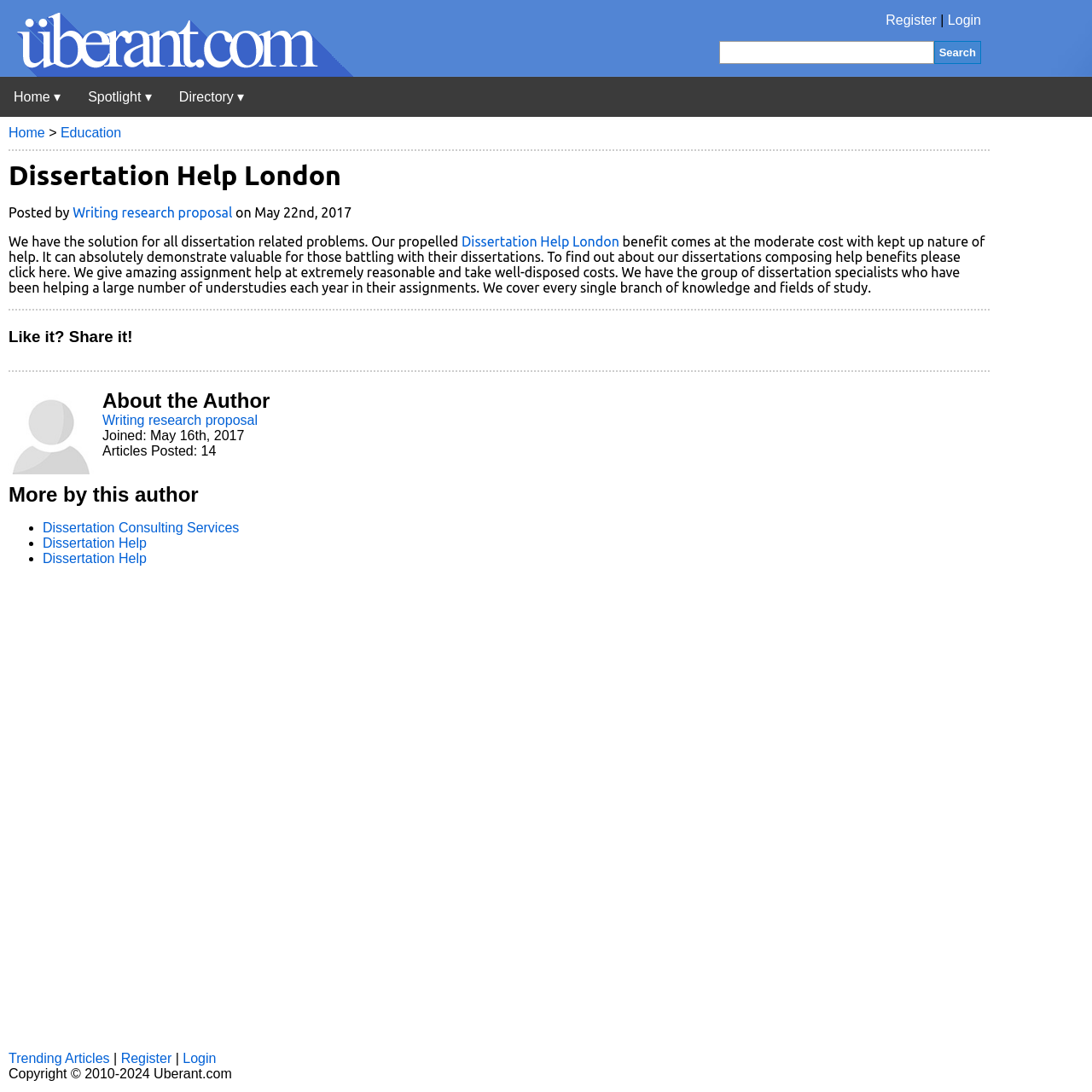Please find the bounding box coordinates of the element that needs to be clicked to perform the following instruction: "Click Contact Us to find out how to customize products". The bounding box coordinates should be four float numbers between 0 and 1, represented as [left, top, right, bottom].

None